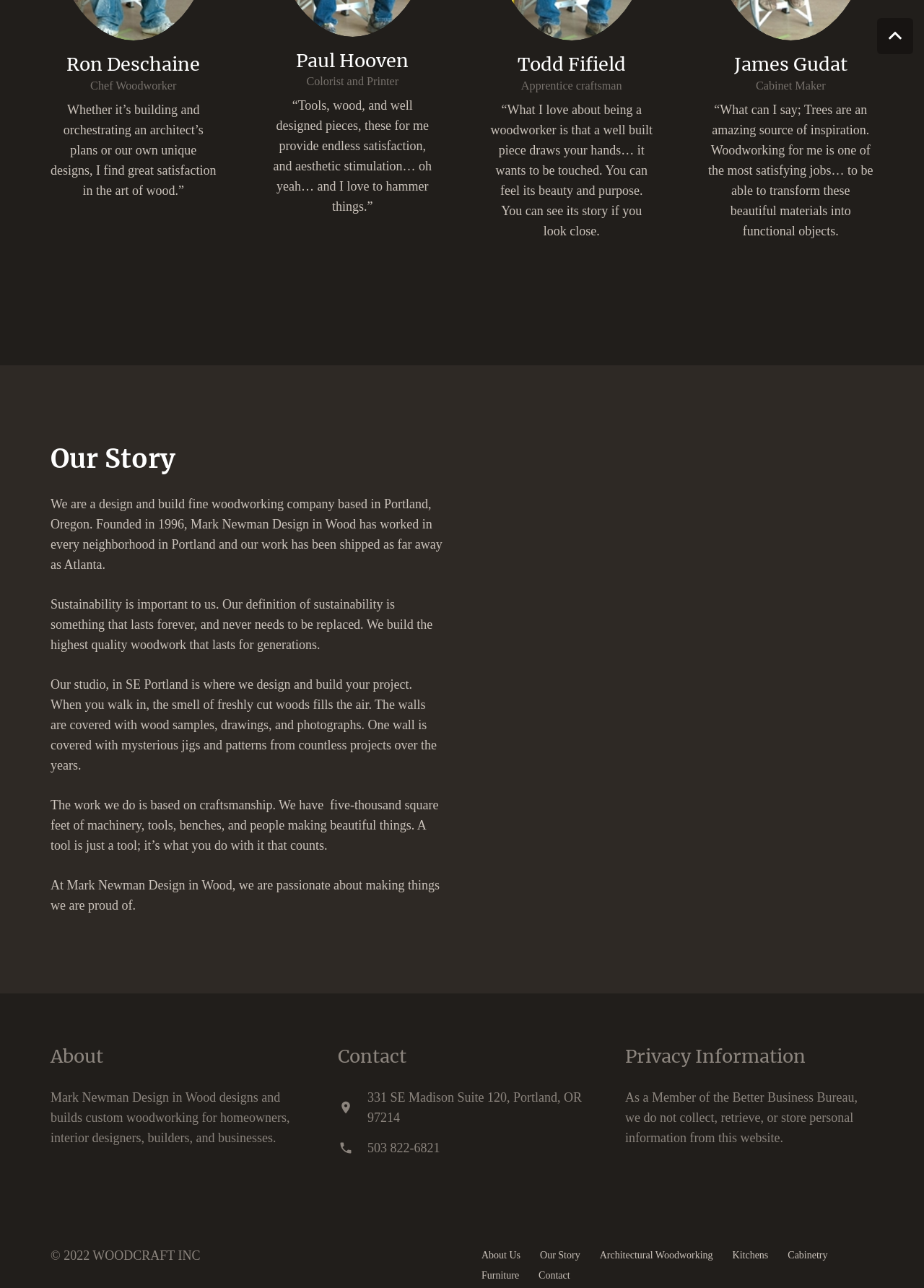Please identify the bounding box coordinates of the element I should click to complete this instruction: 'Click on 'About''. The coordinates should be given as four float numbers between 0 and 1, like this: [left, top, right, bottom].

[0.055, 0.812, 0.323, 0.829]